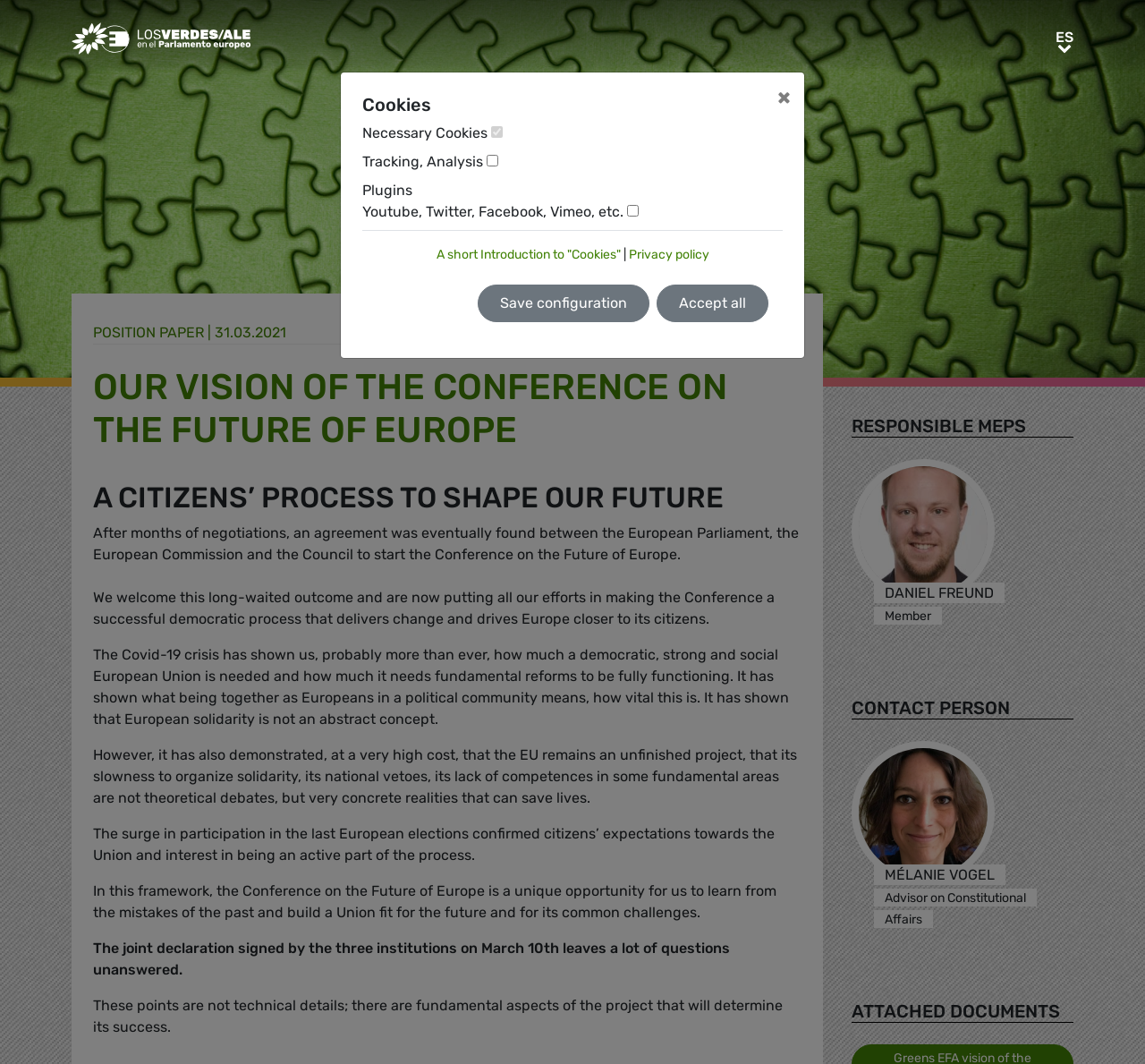Identify the bounding box coordinates of the part that should be clicked to carry out this instruction: "Switch to English".

[0.684, 0.305, 0.7, 0.321]